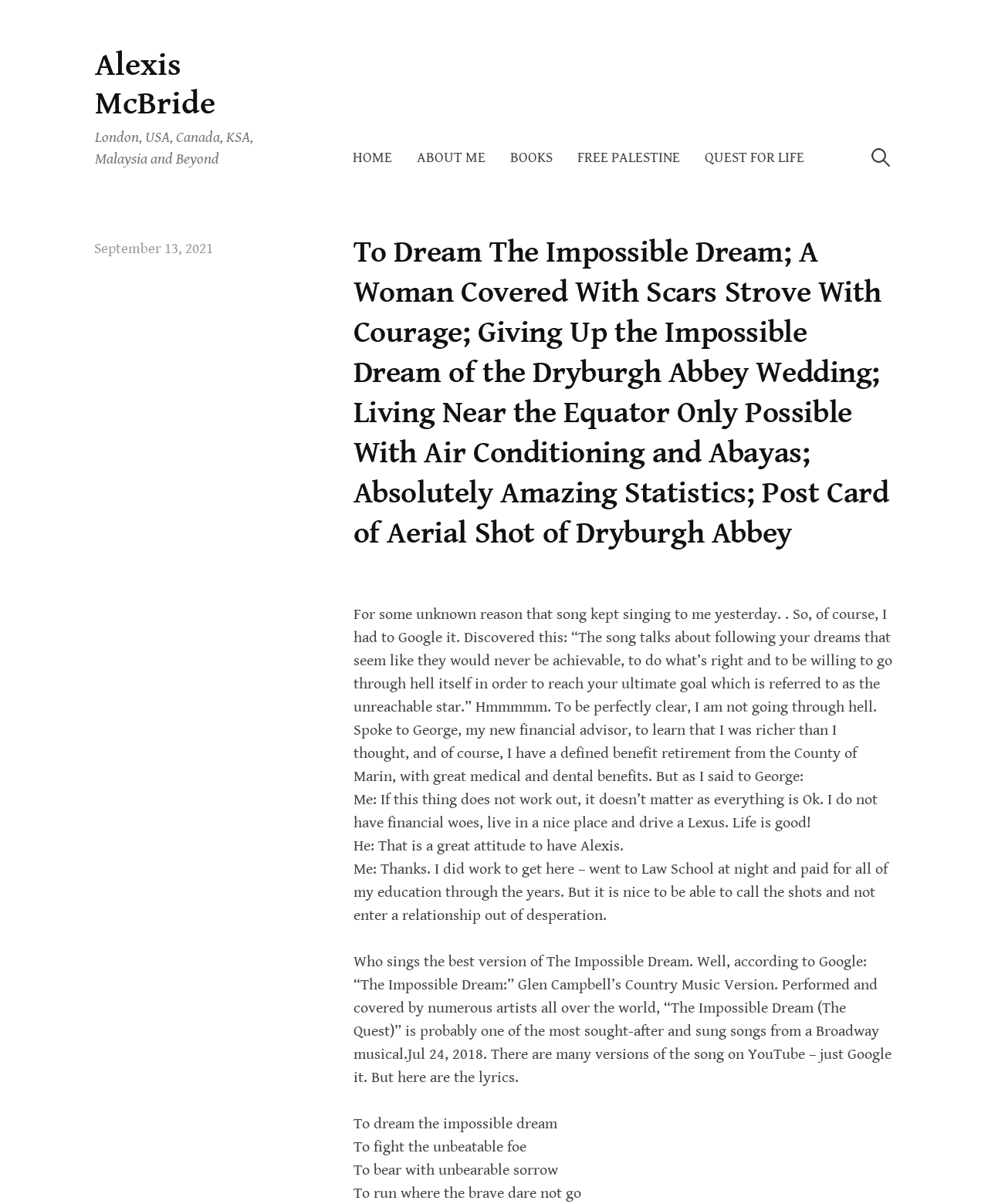Show me the bounding box coordinates of the clickable region to achieve the task as per the instruction: "Click on the 'ABOUT ME' link".

[0.41, 0.115, 0.504, 0.148]